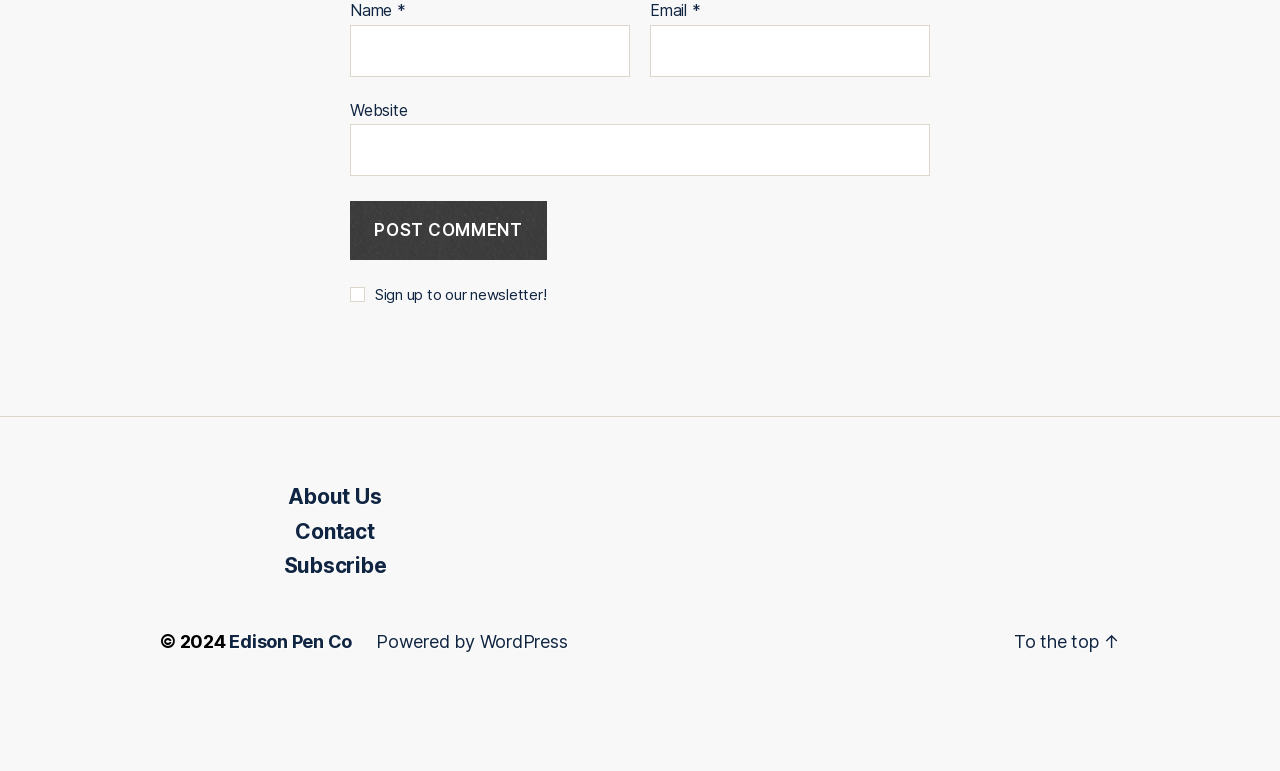Provide a short, one-word or phrase answer to the question below:
What is the function of the button with text 'POST COMMENT'?

Post comment